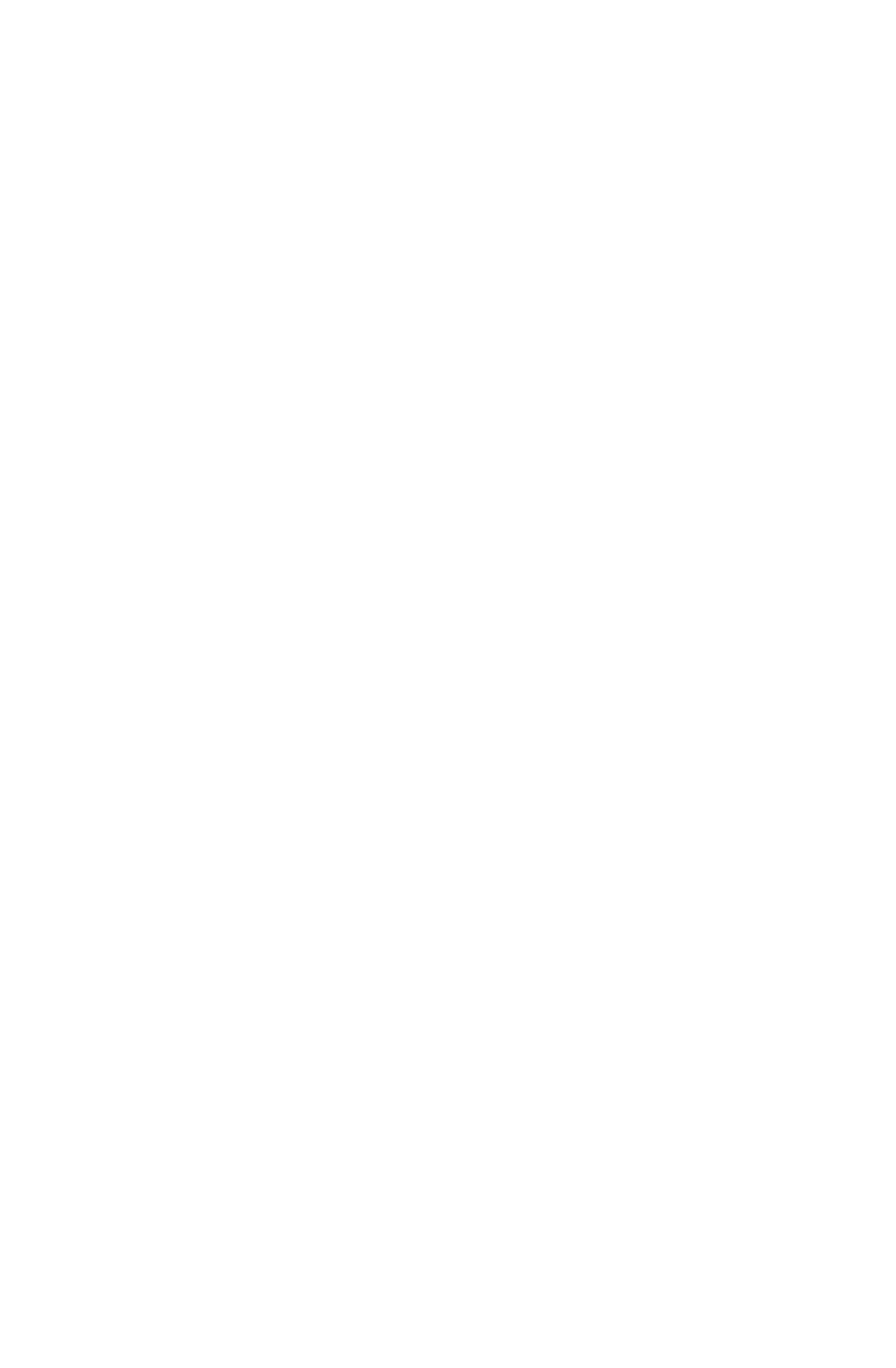Could you indicate the bounding box coordinates of the region to click in order to complete this instruction: "read the blog".

[0.077, 0.335, 0.923, 0.38]